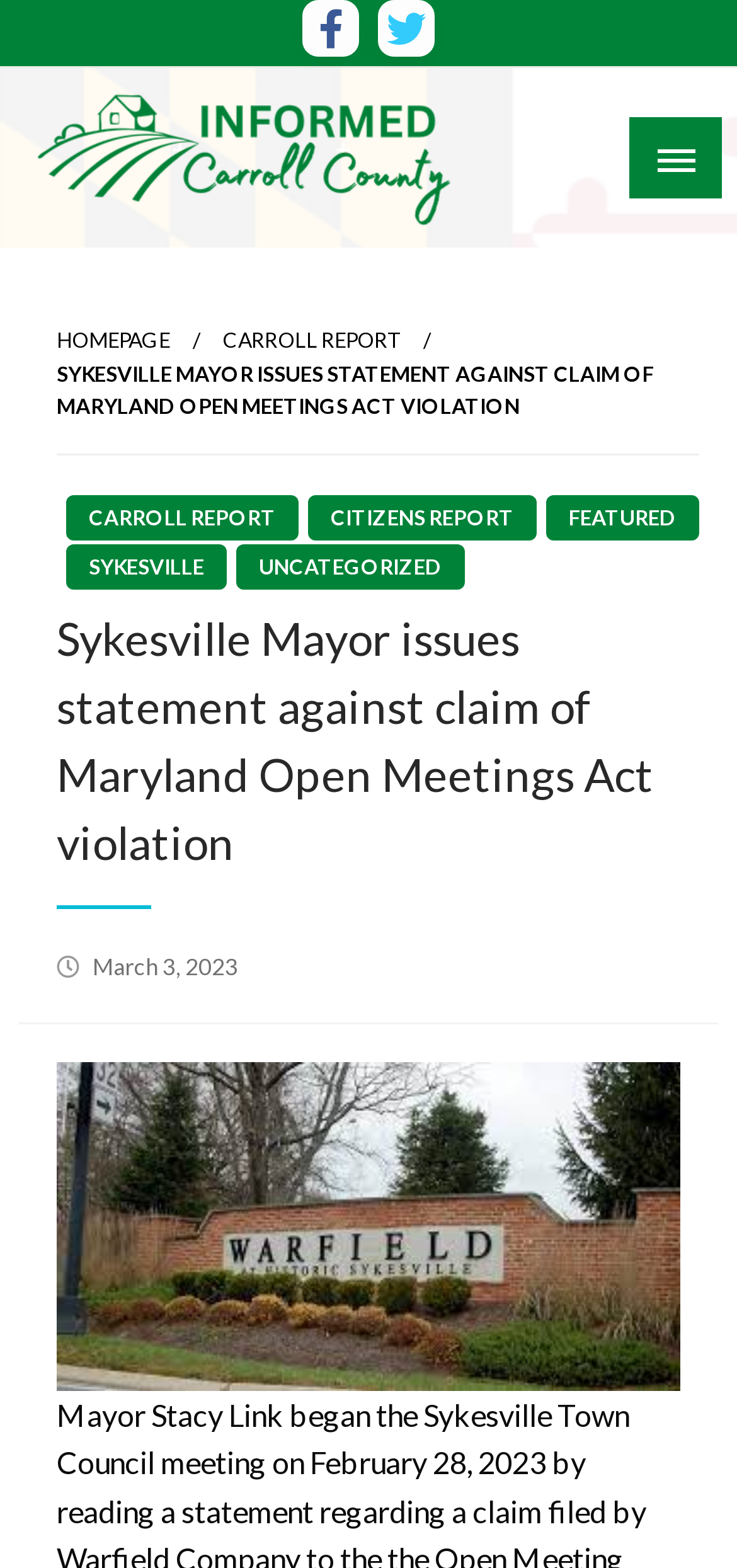What is the category of the article?
Based on the screenshot, provide a one-word or short-phrase response.

Sykesville